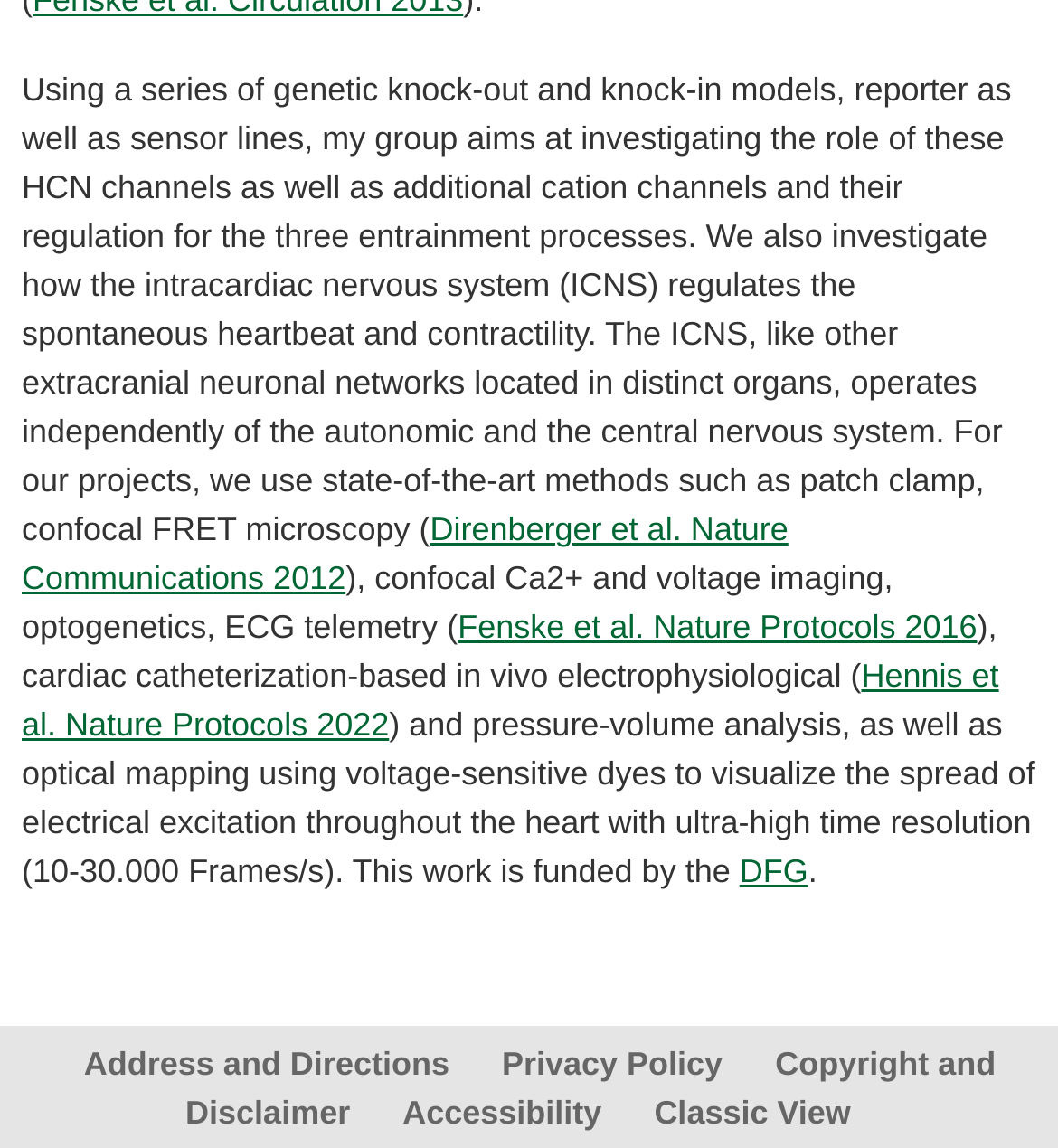Provide the bounding box coordinates, formatted as (top-left x, top-left y, bottom-right x, bottom-right y), with all values being floating point numbers between 0 and 1. Identify the bounding box of the UI element that matches the description: Classic View

[0.618, 0.953, 0.804, 0.987]